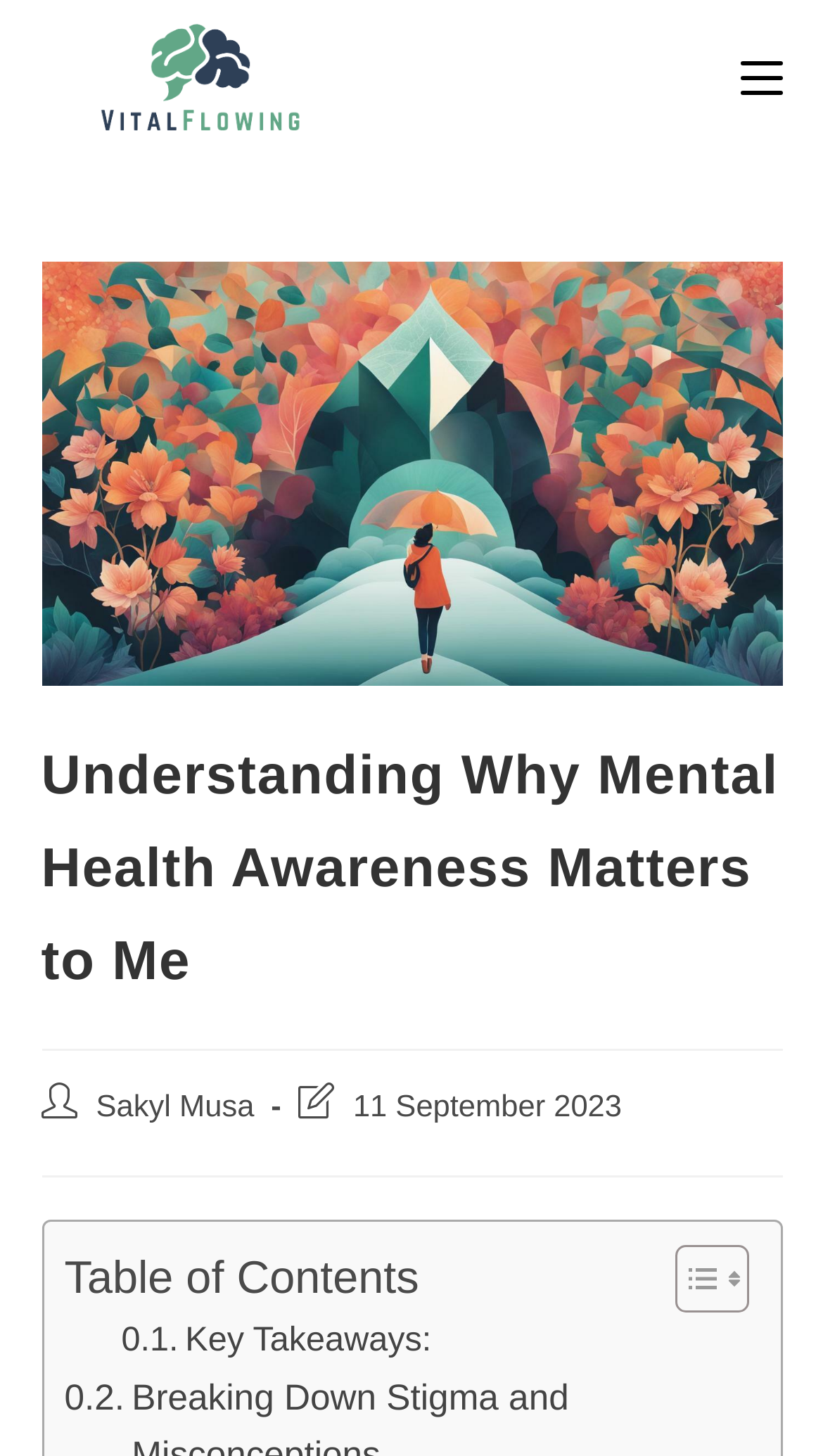Given the description Toggle, predict the bounding box coordinates of the UI element. Ensure the coordinates are in the format (top-left x, top-left y, bottom-right x, bottom-right y) and all values are between 0 and 1.

[0.781, 0.853, 0.896, 0.903]